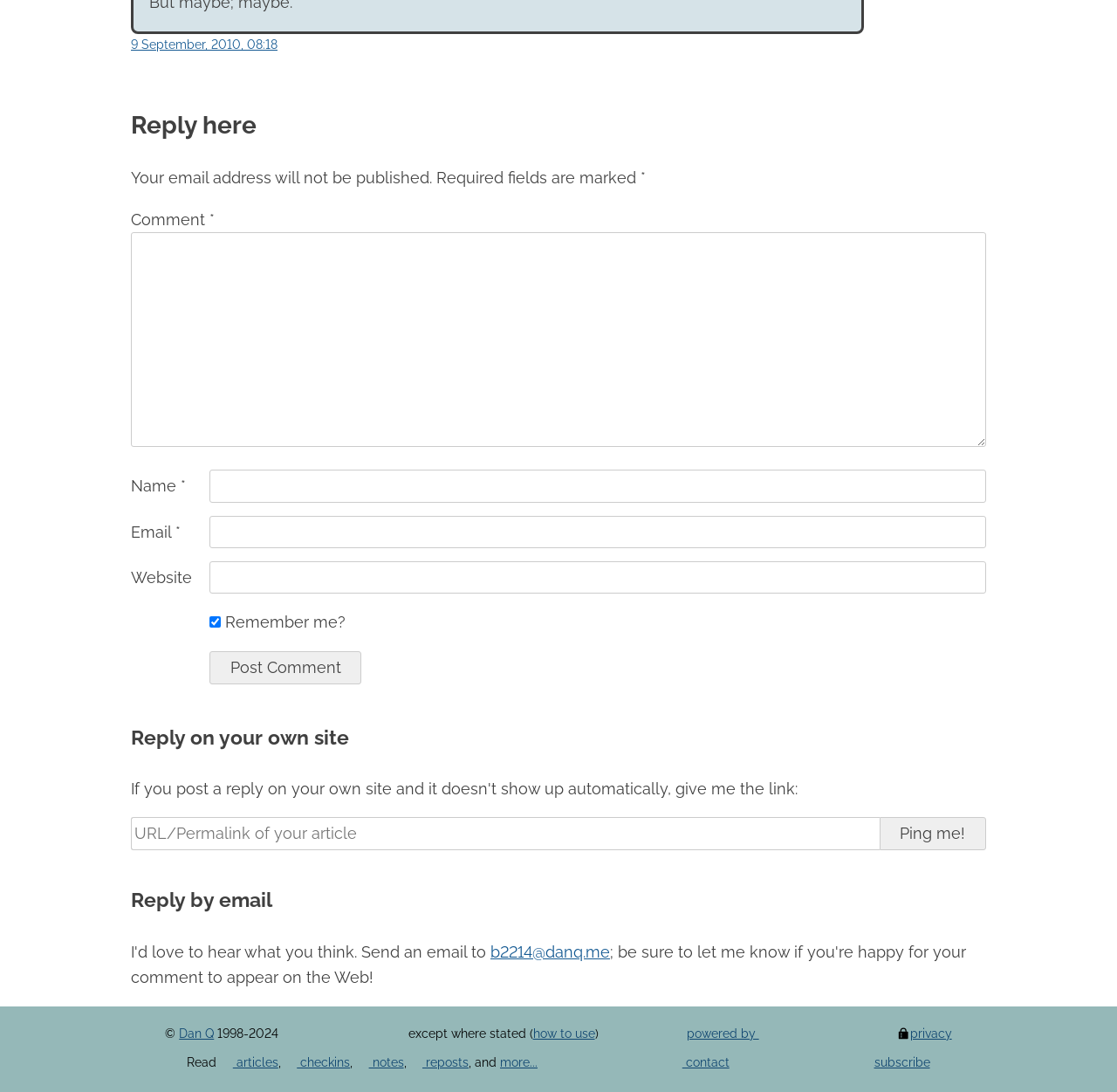Provide your answer to the question using just one word or phrase: What is the alternative way to reply to a post?

By email or on your own site